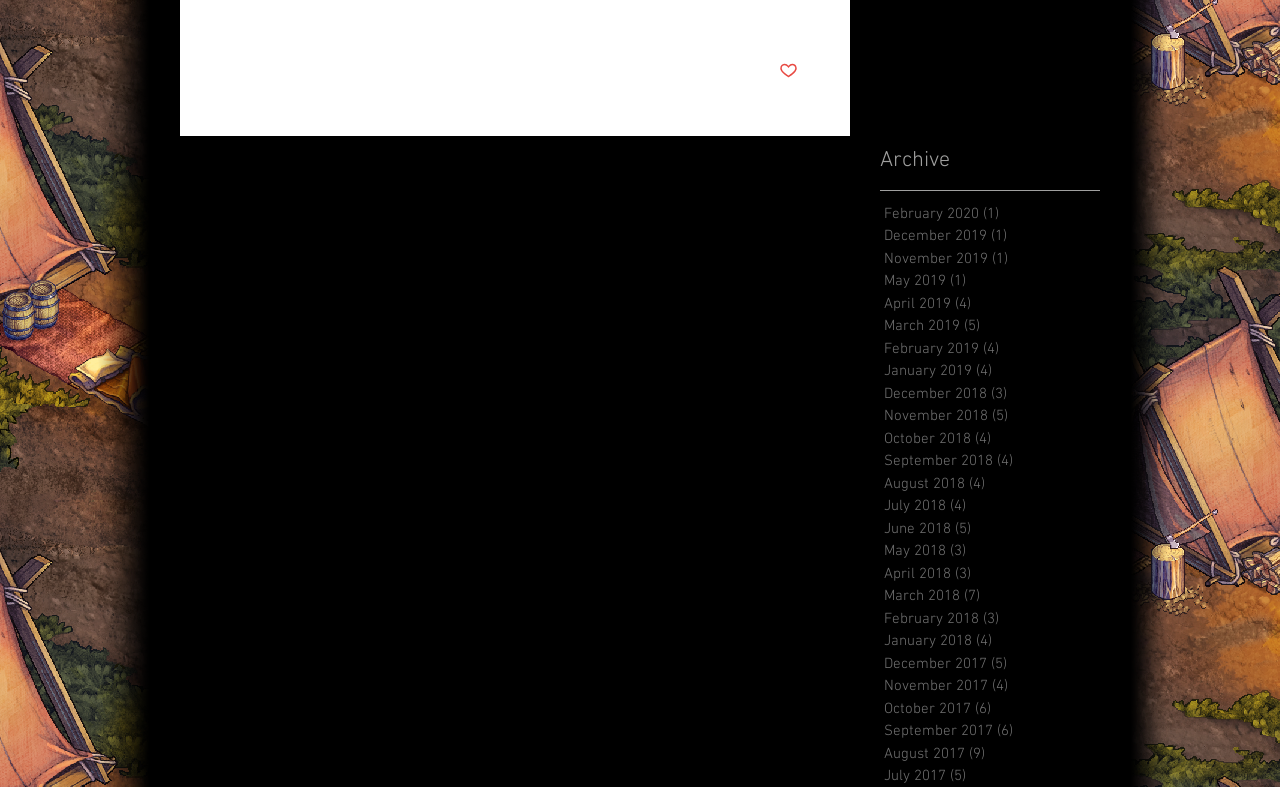Please study the image and answer the question comprehensively:
How many months are listed in the archive?

There are 24 links listed under the 'Archive' heading, each representing a month from 2017 to 2020, indicating that there are 24 months listed in the archive.